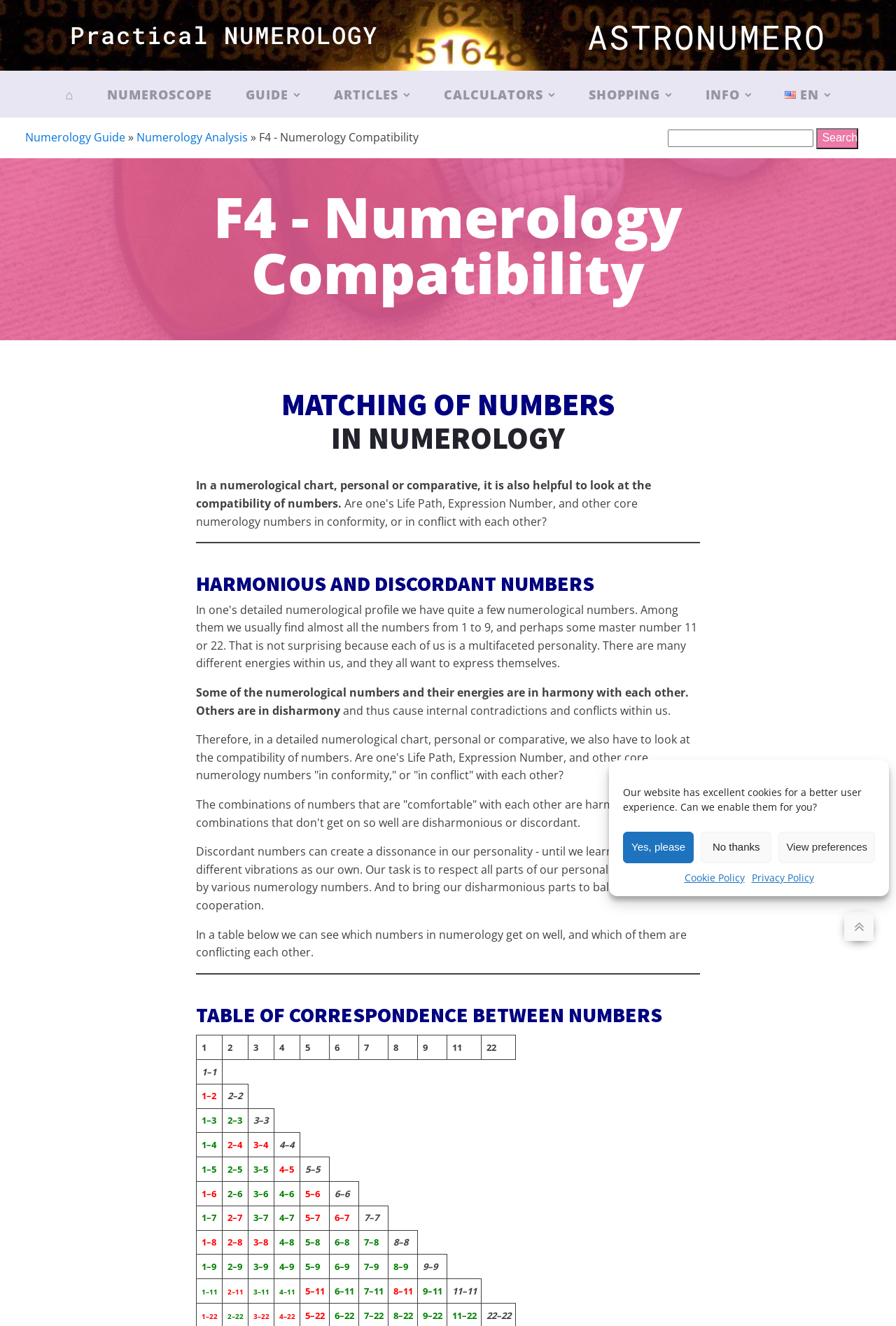Identify the bounding box coordinates for the region to click in order to carry out this instruction: "View numerology guide". Provide the coordinates using four float numbers between 0 and 1, formatted as [left, top, right, bottom].

[0.028, 0.097, 0.14, 0.109]